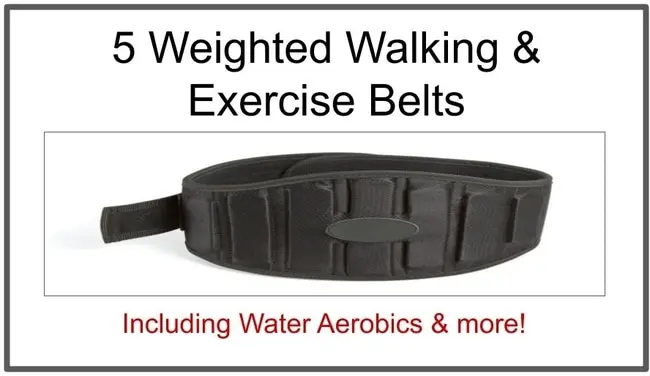Deliver an in-depth description of the image, highlighting major points.

The image showcases a sleek black weighted walking and exercise belt, designed to enhance fitness routines such as walking, running, and water aerobics. The belt features an adjustable strap and a padded design for comfort during workouts. Prominently displayed above the belt, the text reads "5 Weighted Walking & Exercise Belts," highlighting a selection of exercise belts ideal for various activities. Below the belt, an enticing note states, "Including Water Aerobics & more!", implying versatility and suitability for multiple exercise environments. This image is part of a guide reviewing the best weighted belts available for improving workout effectiveness.